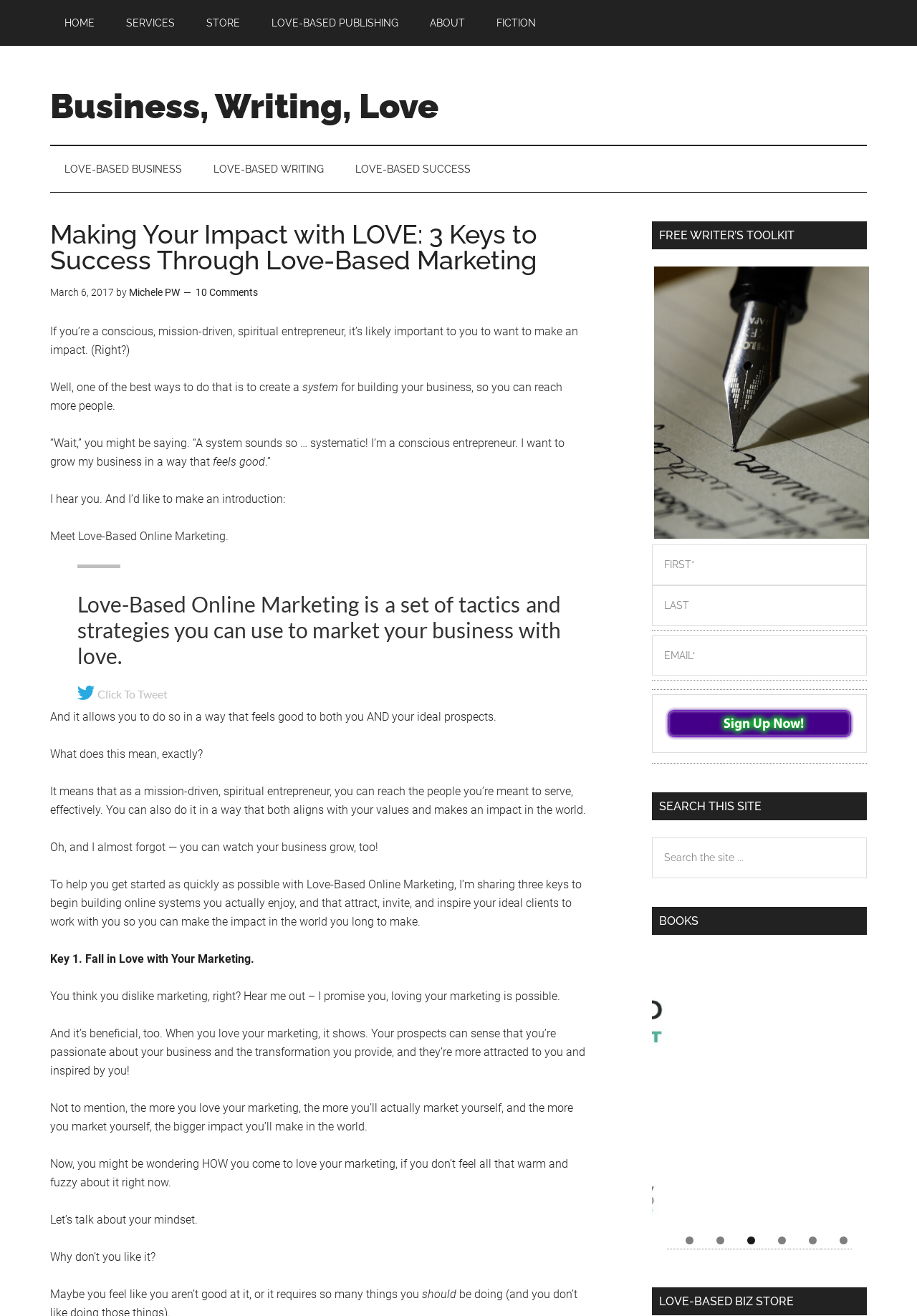Identify and generate the primary title of the webpage.

Making Your Impact with LOVE: 3 Keys to Success Through Love-Based Marketing